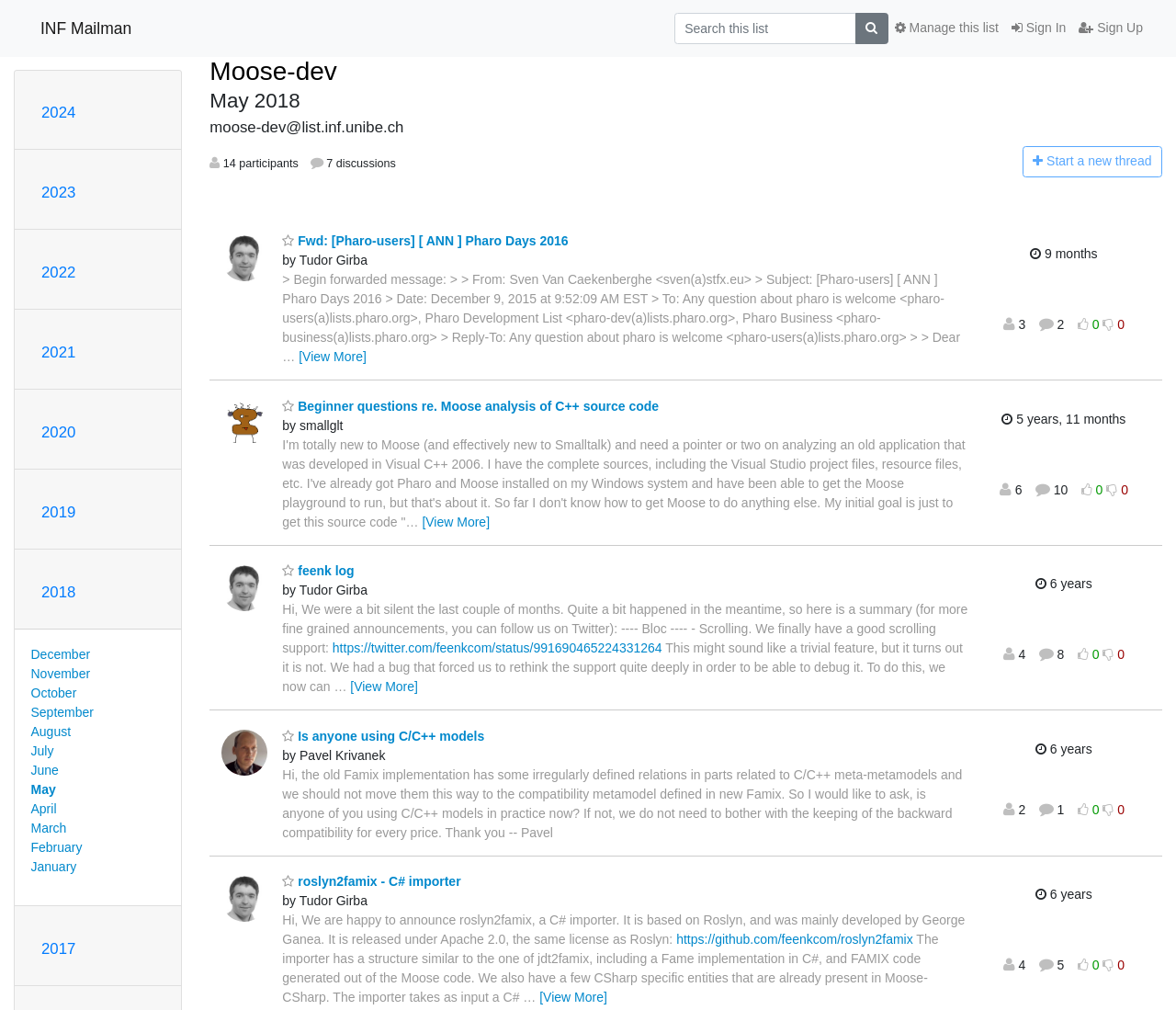What is the topic of the thread started by Tudor Girba?
Examine the screenshot and reply with a single word or phrase.

Pharo Days 2016